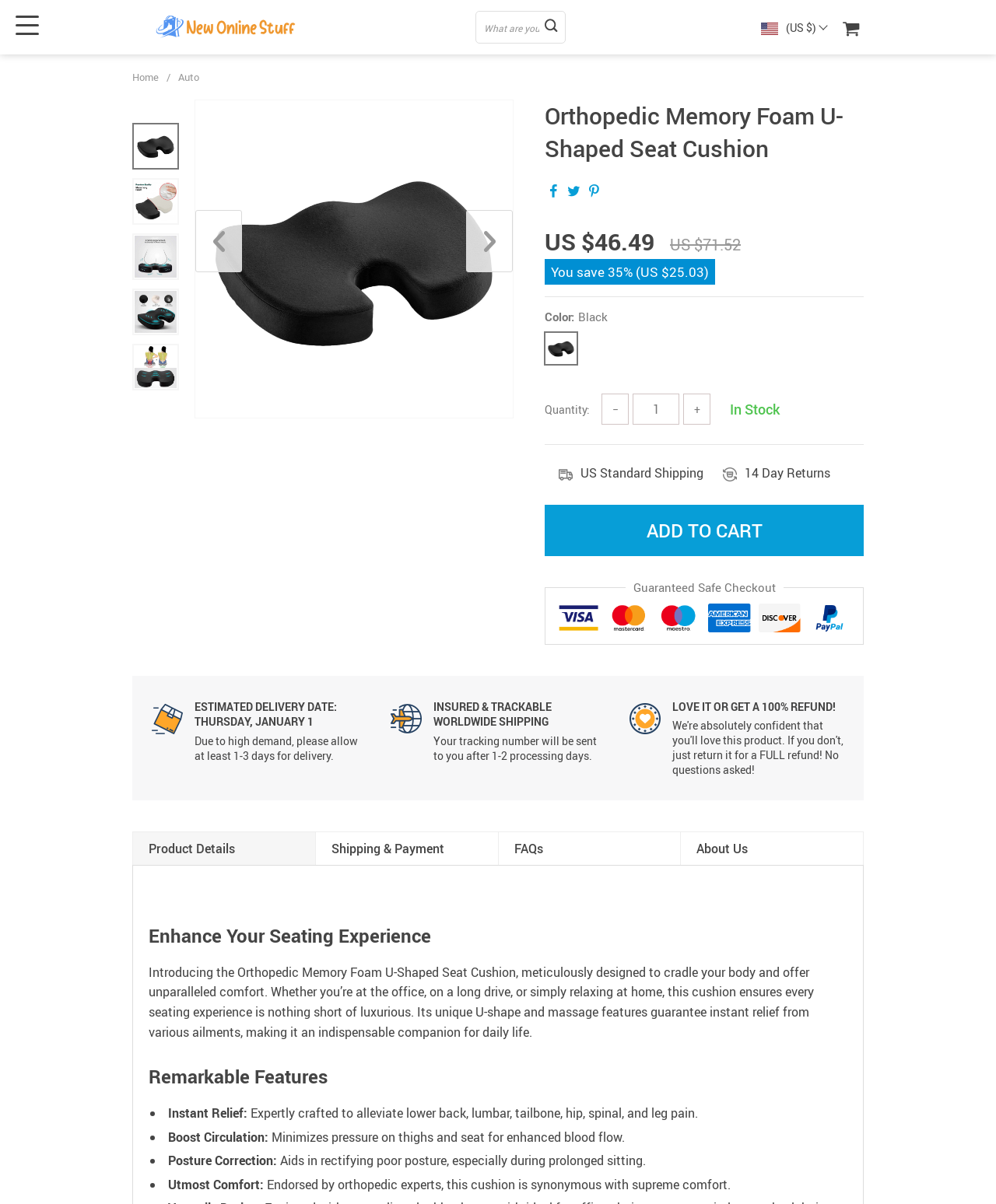Determine the bounding box coordinates of the clickable element necessary to fulfill the instruction: "Click on Home". Provide the coordinates as four float numbers within the 0 to 1 range, i.e., [left, top, right, bottom].

[0.133, 0.058, 0.159, 0.07]